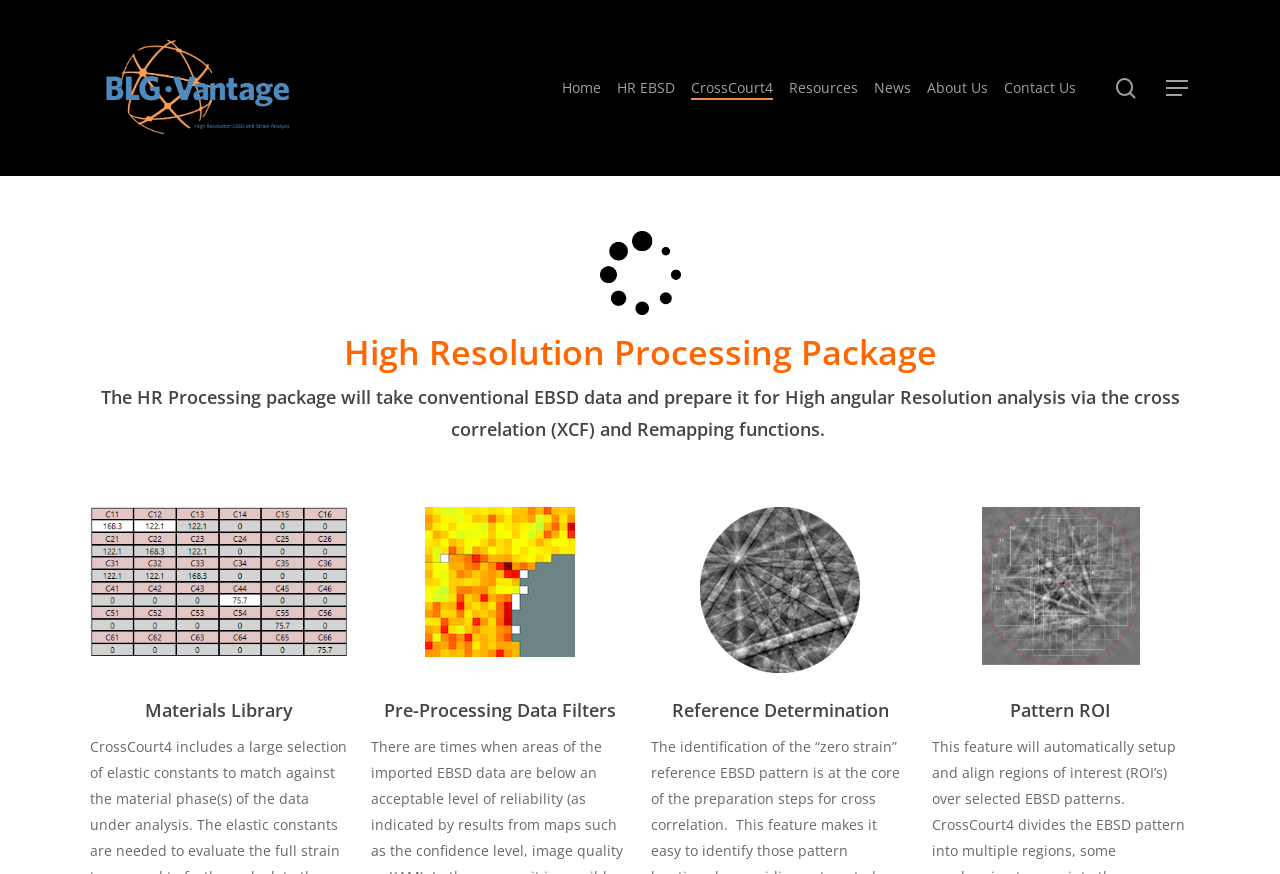Answer the following in one word or a short phrase: 
What is the last link in the navigation menu?

Contact Us